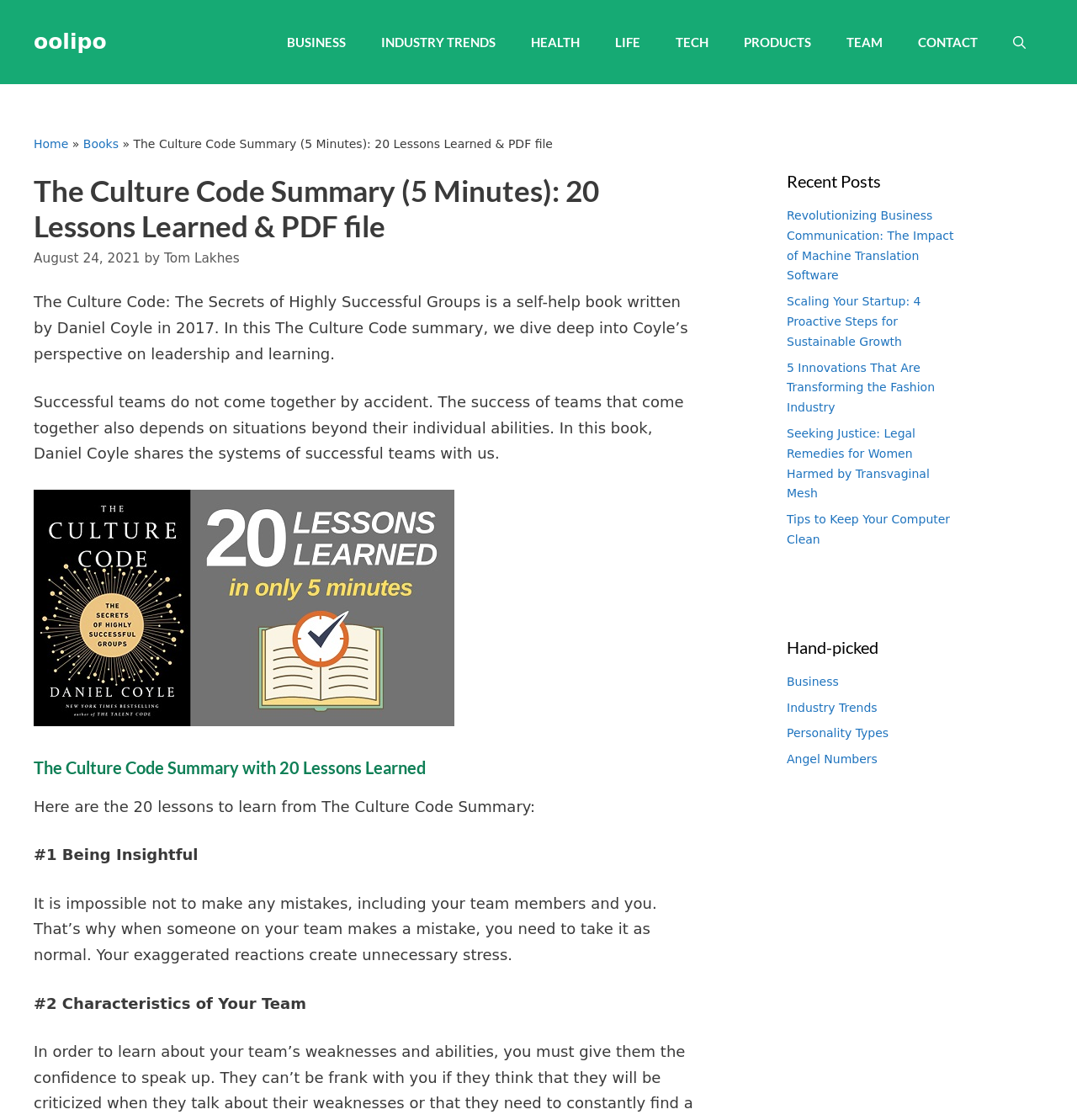What is the book being summarized?
Using the visual information from the image, give a one-word or short-phrase answer.

The Culture Code